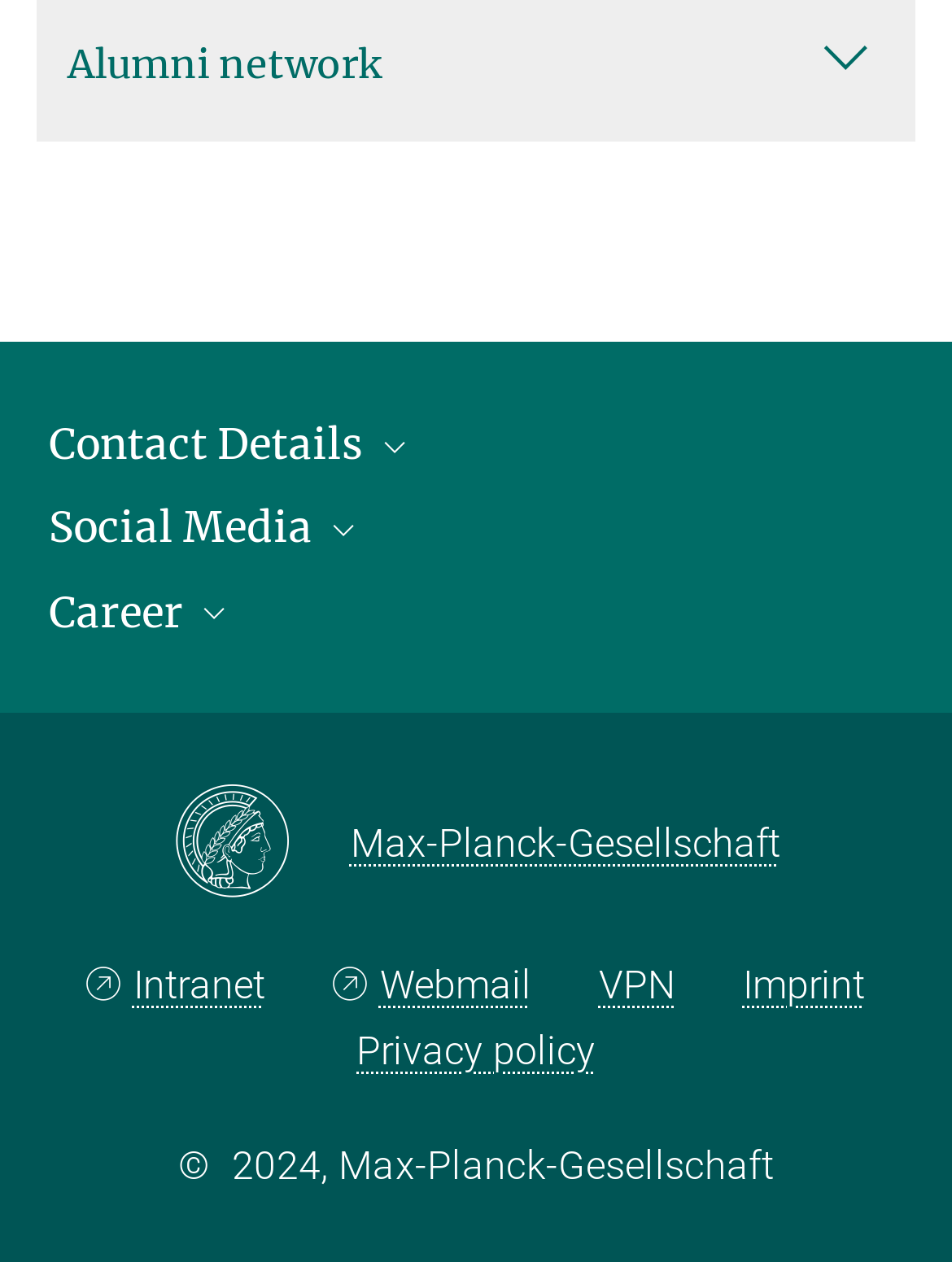Please respond to the question using a single word or phrase:
How many links are available under 'Career'?

1